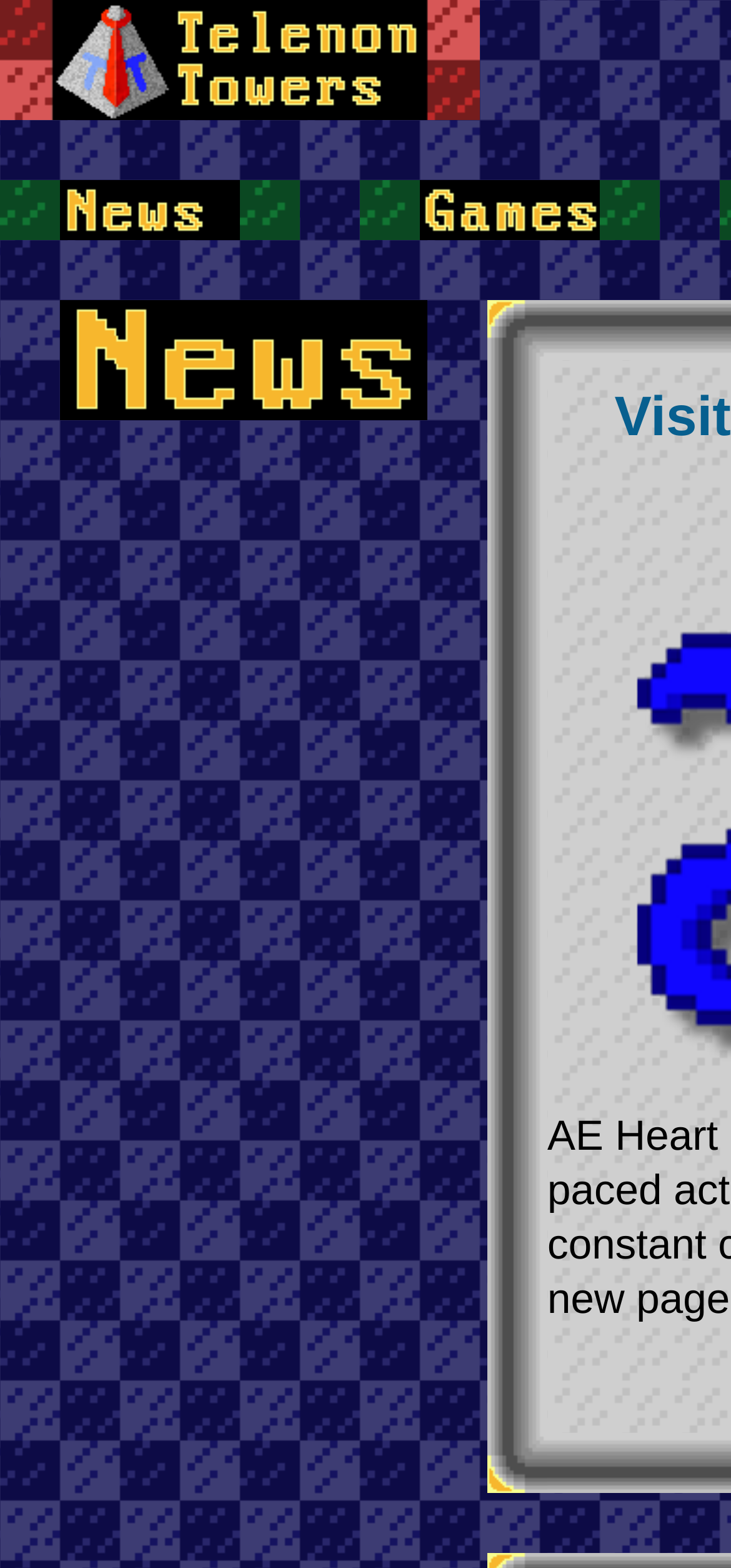From the element description: "Games", extract the bounding box coordinates of the UI element. The coordinates should be expressed as four float numbers between 0 and 1, in the order [left, top, right, bottom].

[0.574, 0.115, 0.821, 0.153]